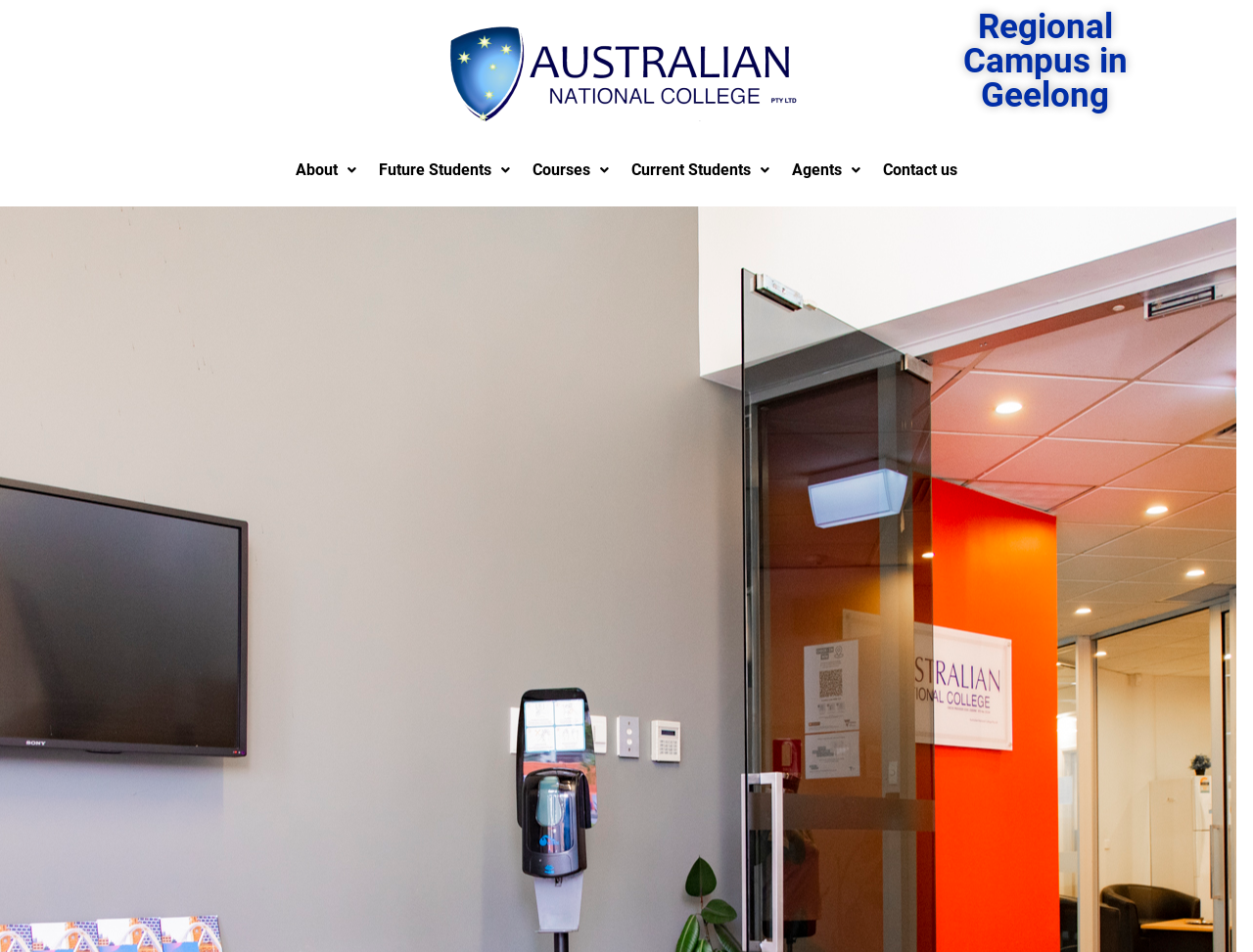Please give a one-word or short phrase response to the following question: 
How many elements are there in the top row?

2